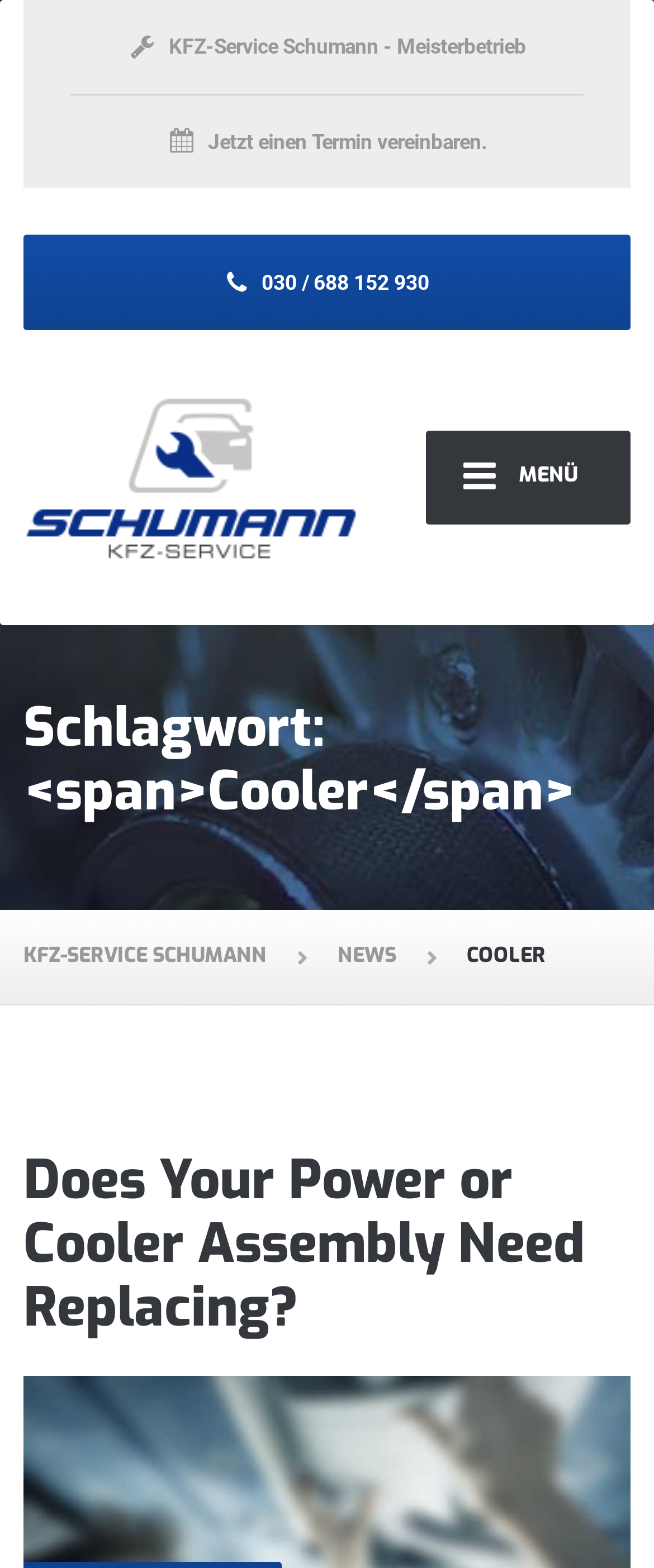Elaborate on the webpage's design and content in a detailed caption.

The webpage is about KFZ-Service Schumann, a car service company. At the top left, there is a logo image with the company name "KFZ-Service Schumann" and a link to the company's main page. Next to the logo, there is a menu button with the text "MENÜ".

Below the logo, there is a heading that reads "KFZ-Service Schumann - Meisterbetrieb", indicating the company's expertise. On the left side, there are three links: "Jetzt einen Termin vereinbaren" (Make an appointment now), "030 / 688 152 930" (phone number), and "KFZ-SERVICE SCHUMANN" (company name). Each link has a corresponding heading with the same text.

On the right side, there are two links: "NEWS" and a link with the text "COOLER". Below these links, there is a heading that reads "Schlagwort: Cooler" (Keyword: Cooler). 

Further down, there is a section with a heading that asks "Does Your Power or Cooler Assembly Need Replacing?" with a link to a related page.